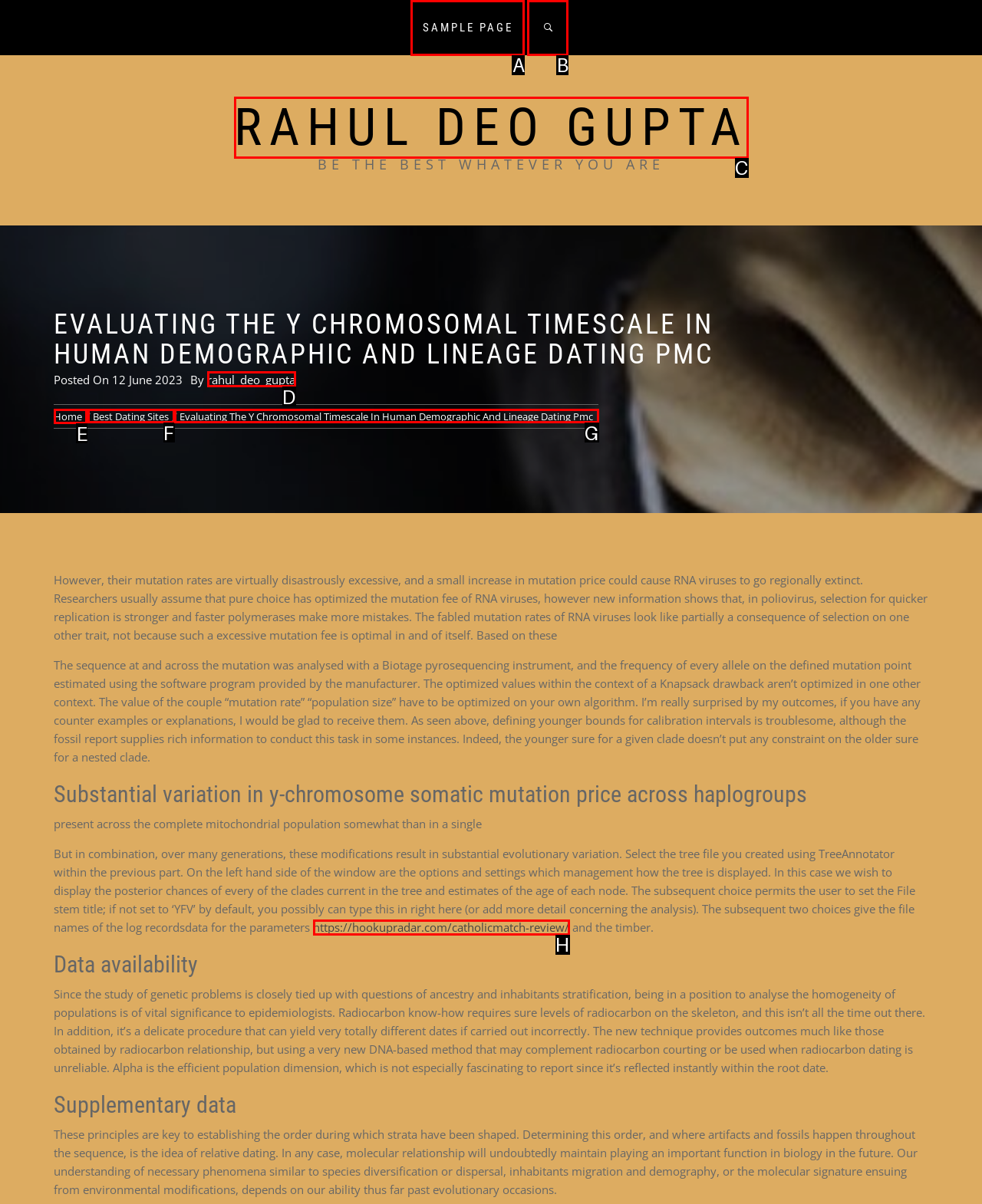Which option should be clicked to execute the following task: Go to Home? Respond with the letter of the selected option.

E